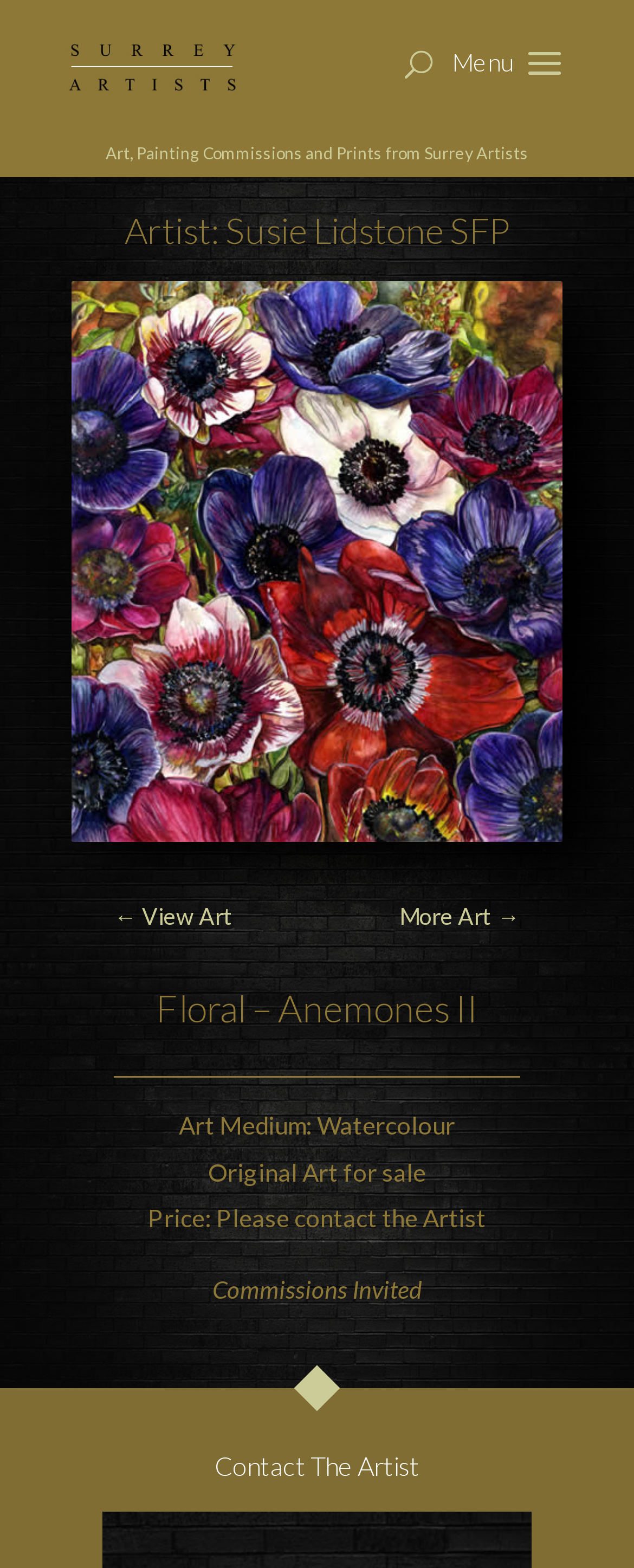Determine the bounding box coordinates (top-left x, top-left y, bottom-right x, bottom-right y) of the UI element described in the following text: alt="Surrey Artists Art Galleries"

[0.108, 0.03, 0.377, 0.048]